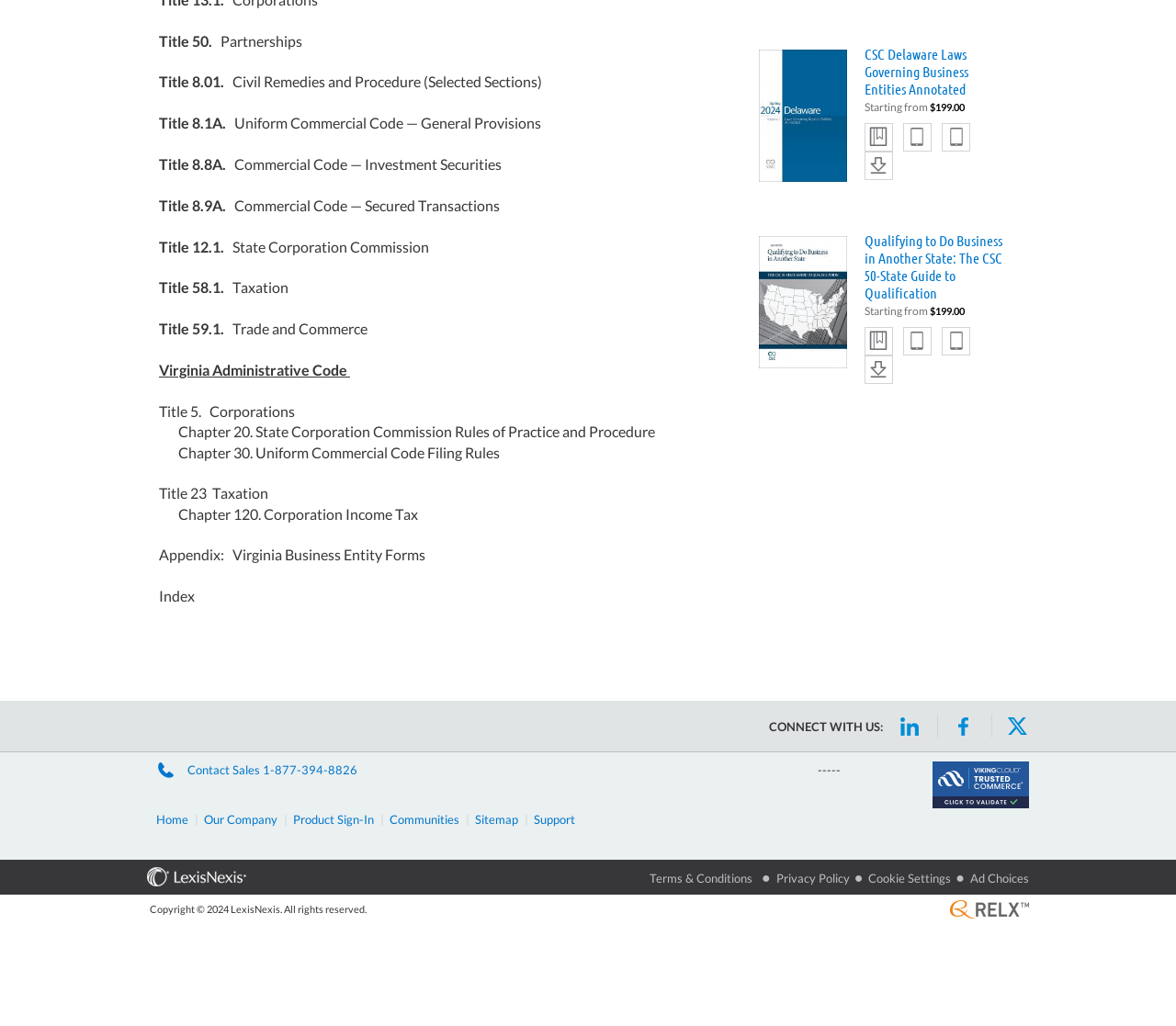What is the name of the company that owns this webpage?
Examine the screenshot and reply with a single word or phrase.

LexisNexis